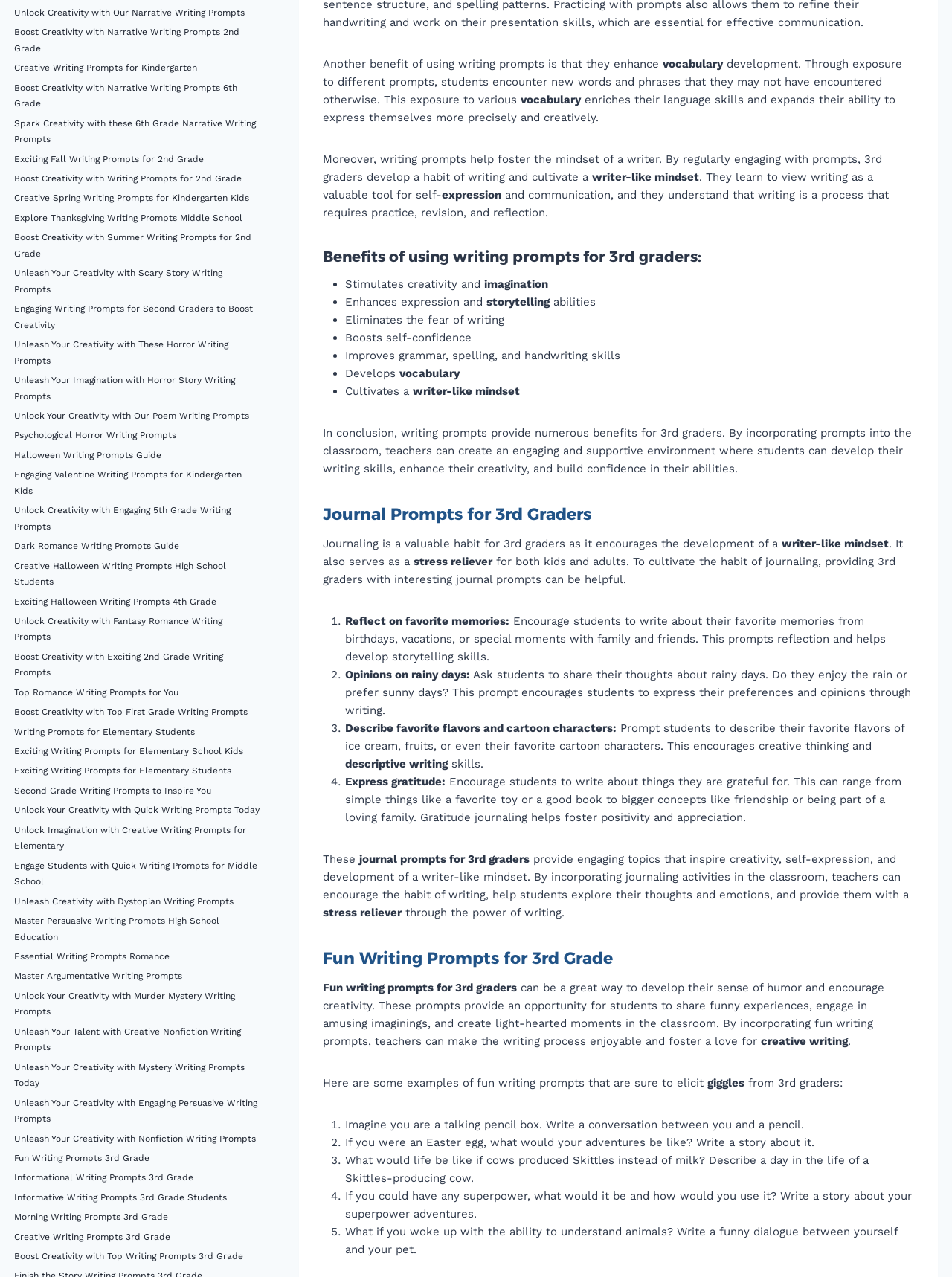Please answer the following question as detailed as possible based on the image: 
What is the topic of the first journal prompt for 3rd graders?

The first journal prompt for 3rd graders is to reflect on their favorite memories, which encourages students to write about their favorite memories from birthdays, vacations, or special moments with family and friends, promoting reflection and developing storytelling skills.